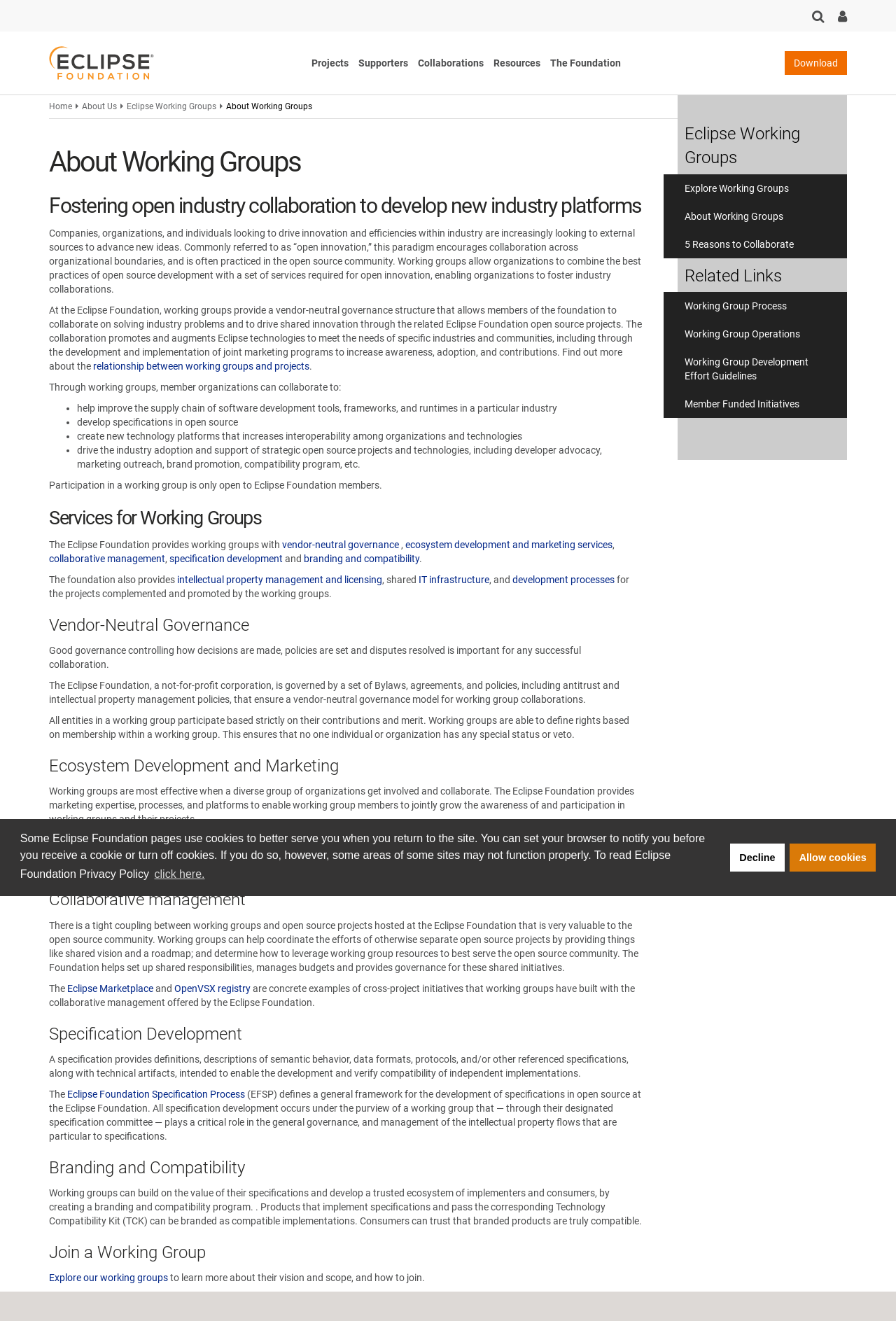Respond to the following question with a brief word or phrase:
What is the goal of branding and compatibility programs?

Trusted ecosystem of implementers